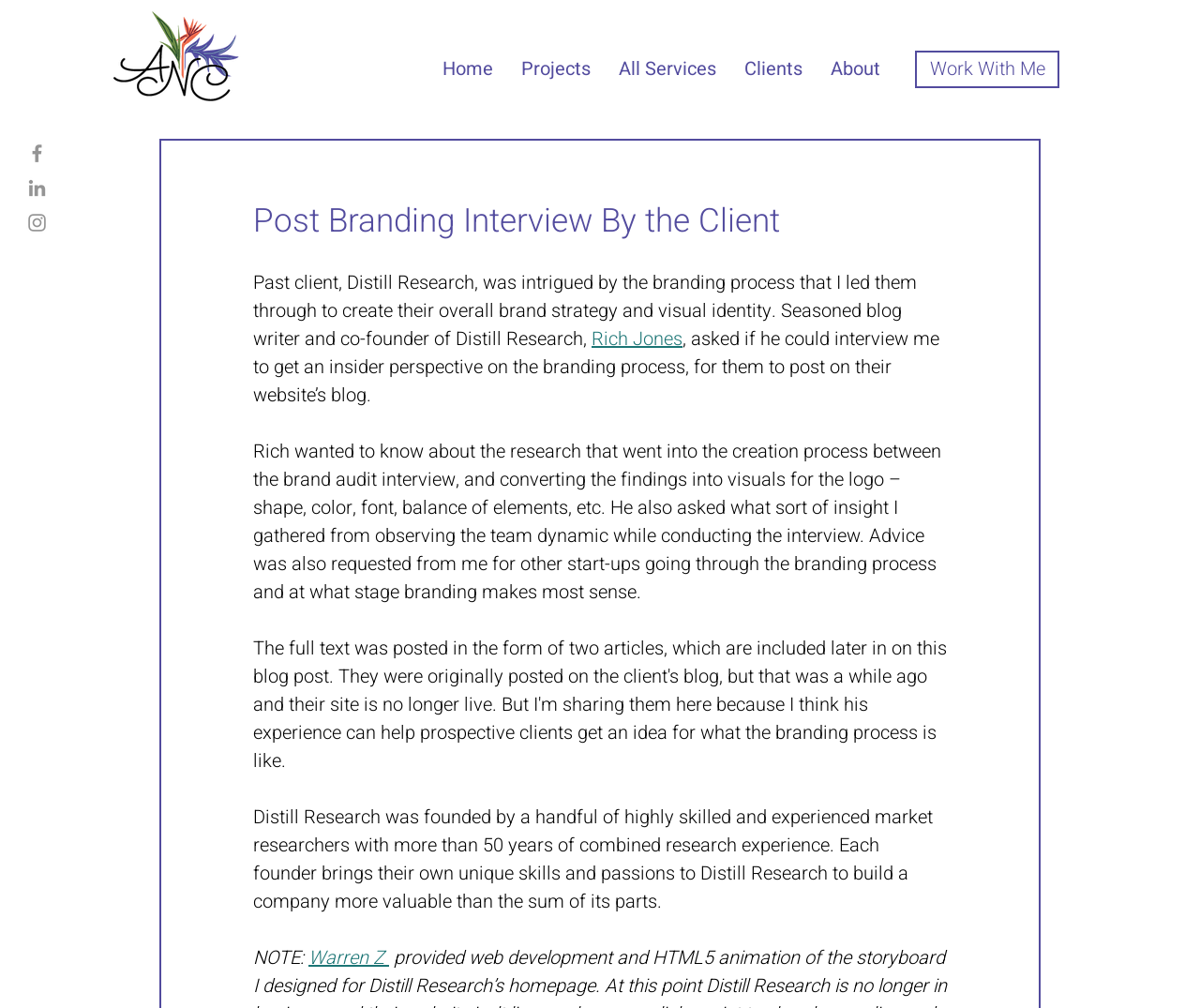Pinpoint the bounding box coordinates of the element you need to click to execute the following instruction: "Check out Work With Me". The bounding box should be represented by four float numbers between 0 and 1, in the format [left, top, right, bottom].

[0.762, 0.05, 0.883, 0.087]